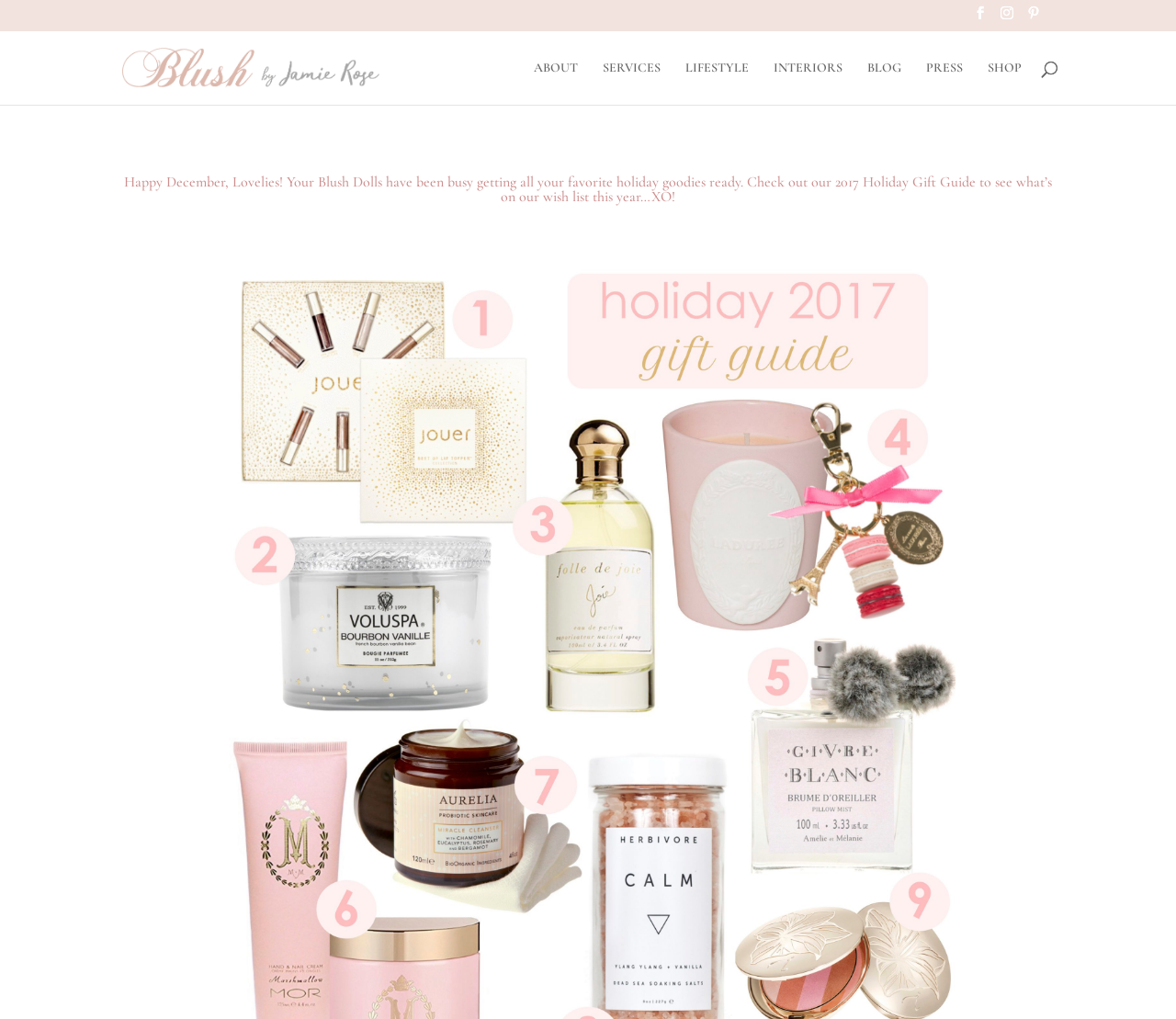Can you determine the bounding box coordinates of the area that needs to be clicked to fulfill the following instruction: "Click the ABOUT link"?

[0.454, 0.06, 0.491, 0.102]